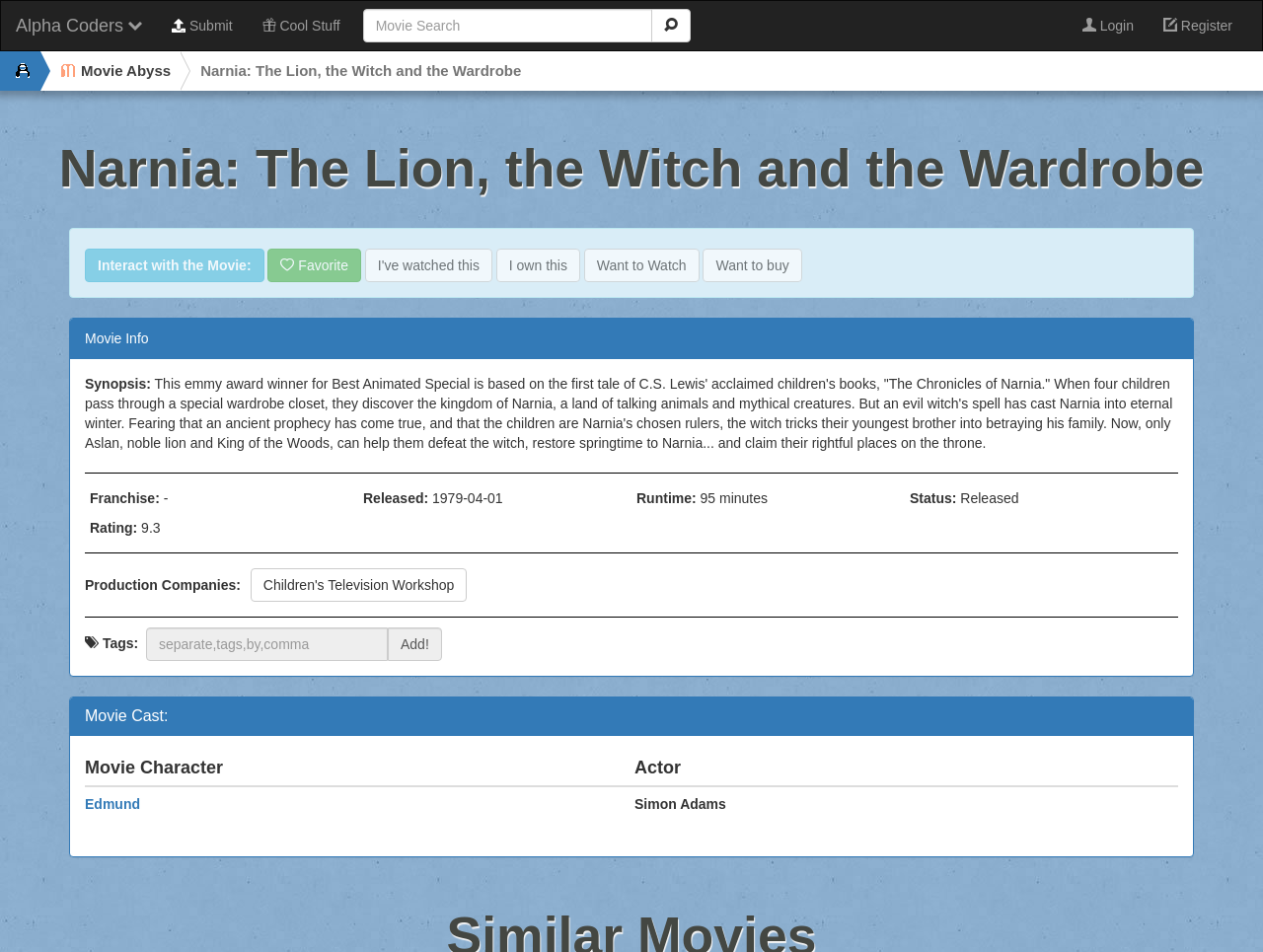From the webpage screenshot, identify the region described by Children's Television Workshop. Provide the bounding box coordinates as (top-left x, top-left y, bottom-right x, bottom-right y), with each value being a floating point number between 0 and 1.

[0.198, 0.597, 0.37, 0.632]